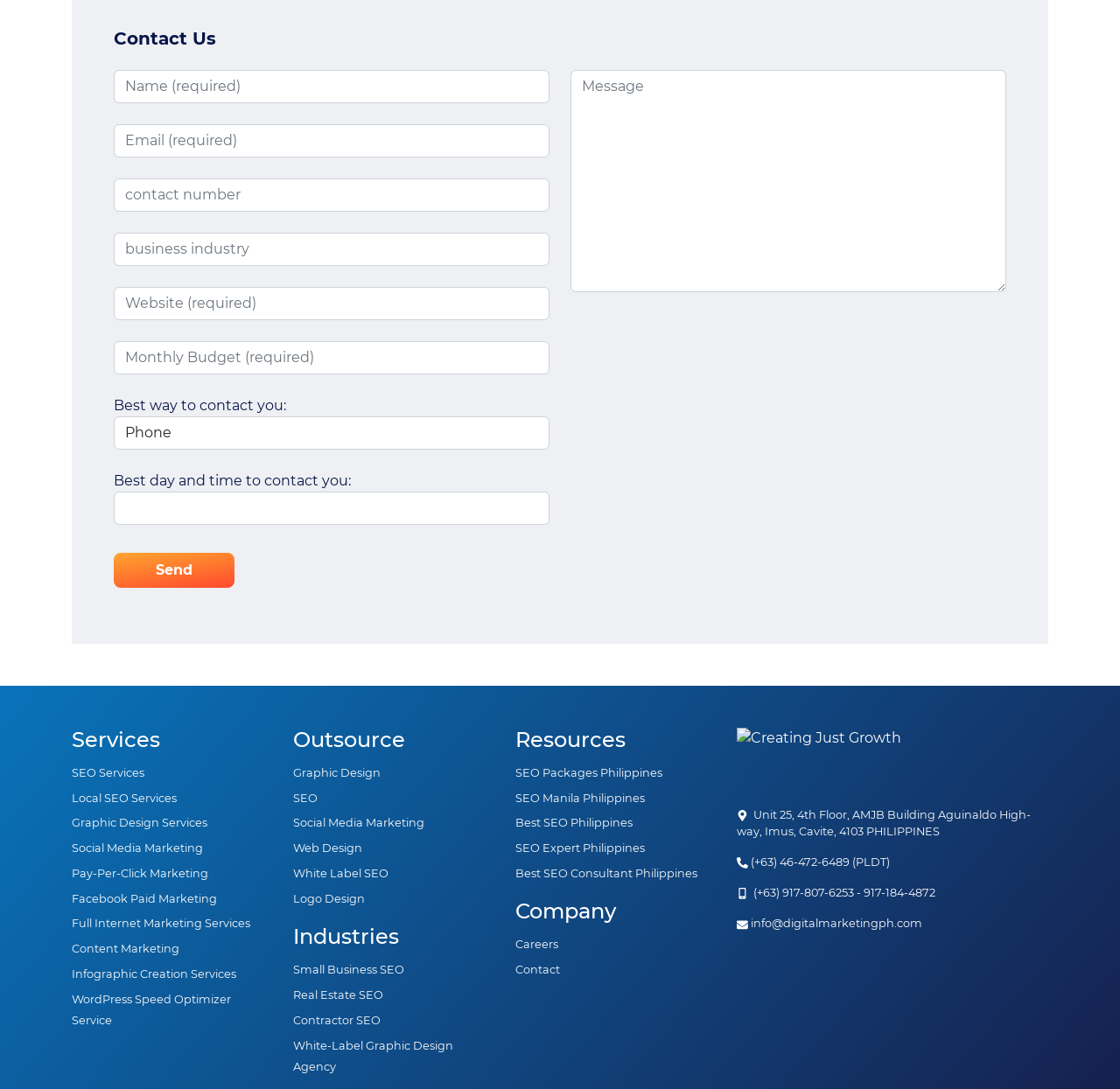Please identify the bounding box coordinates of the element I should click to complete this instruction: 'Contact through email'. The coordinates should be given as four float numbers between 0 and 1, like this: [left, top, right, bottom].

[0.668, 0.881, 0.823, 0.893]